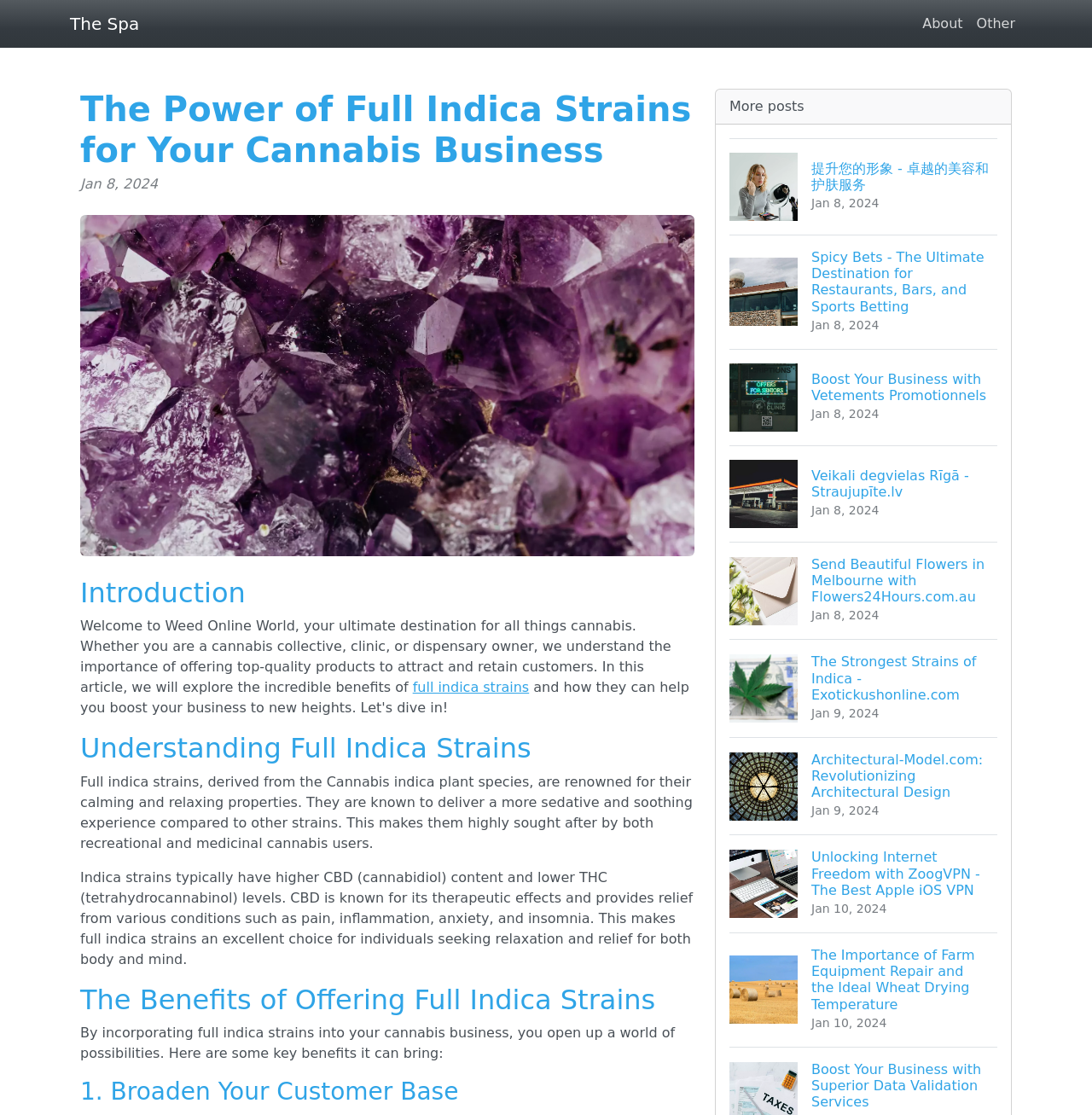How many links are there in the webpage? Based on the image, give a response in one word or a short phrase.

13